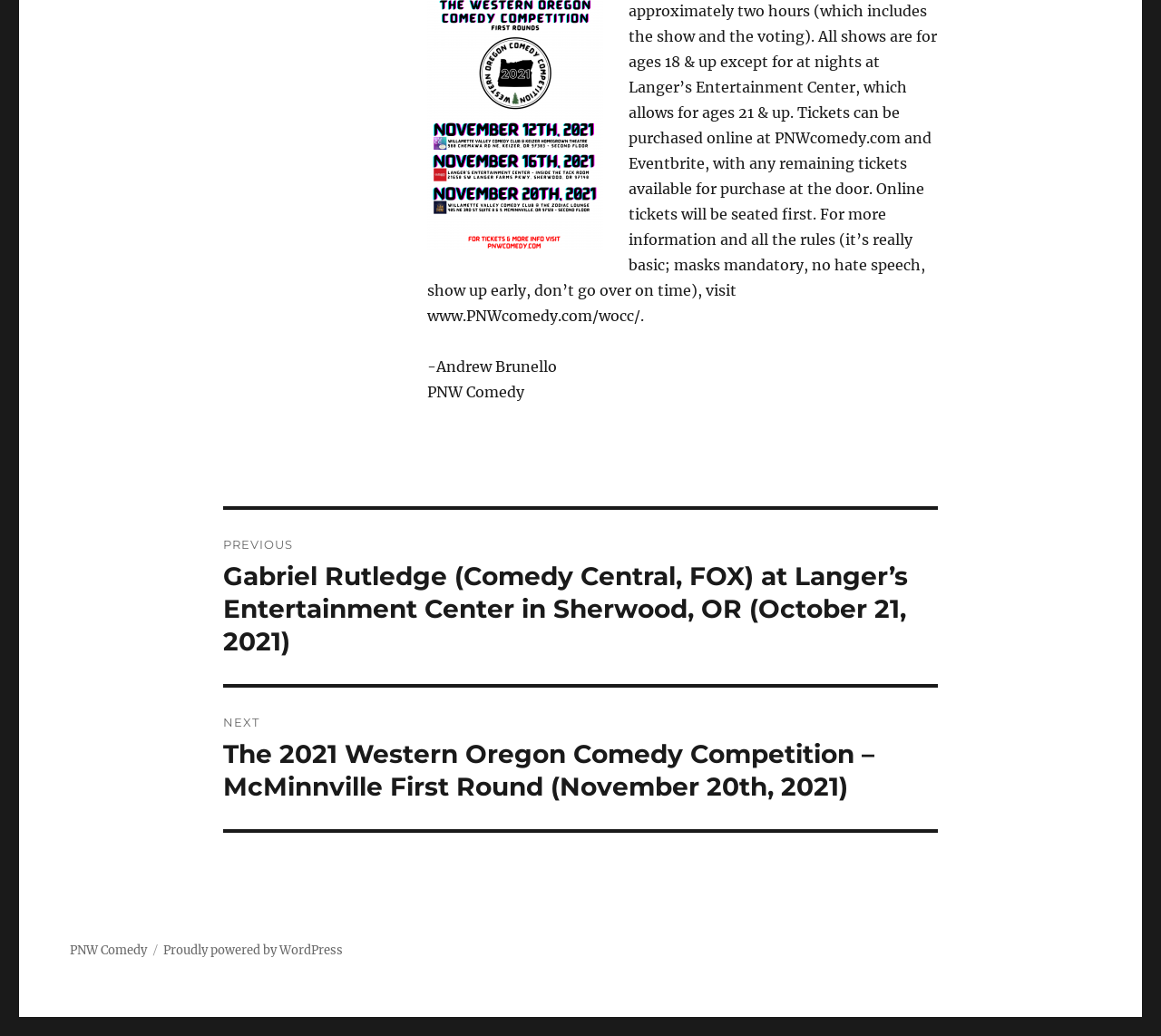What is the next post about?
Provide a short answer using one word or a brief phrase based on the image.

Western Oregon Comedy Competition